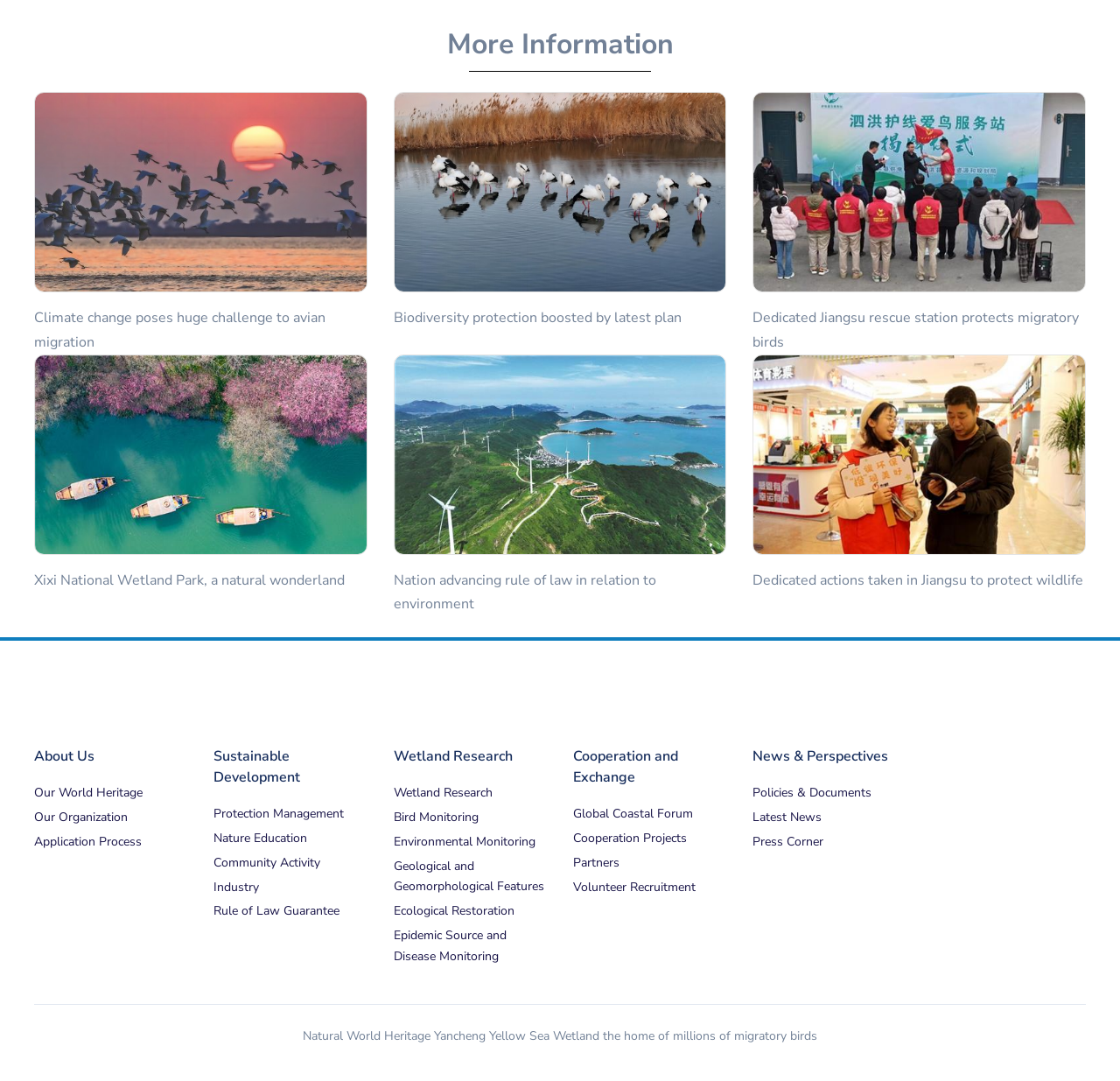Determine the bounding box coordinates of the element's region needed to click to follow the instruction: "Check the latest news". Provide these coordinates as four float numbers between 0 and 1, formatted as [left, top, right, bottom].

[0.672, 0.745, 0.734, 0.768]